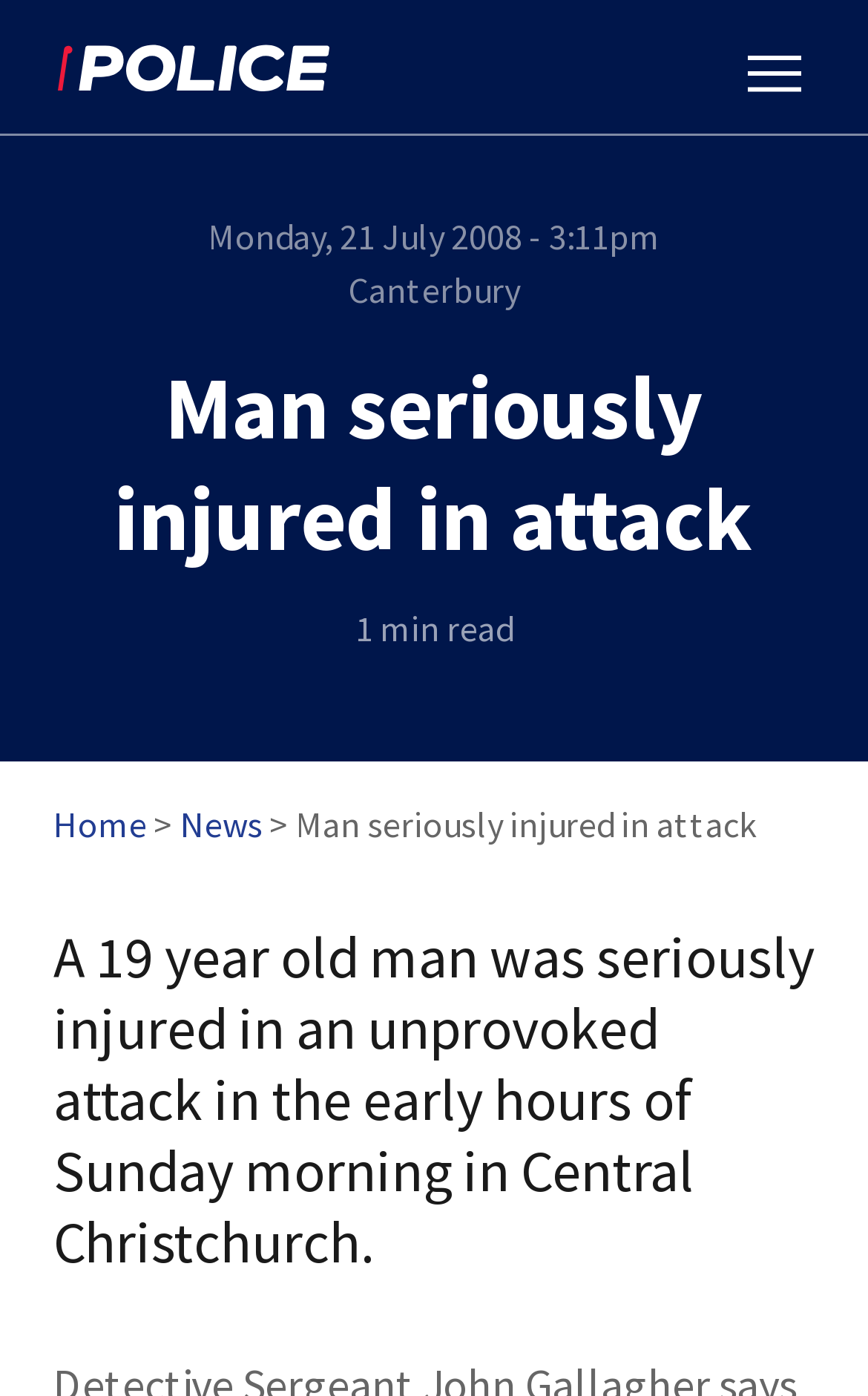What is the category of the news article?
Use the image to answer the question with a single word or phrase.

News